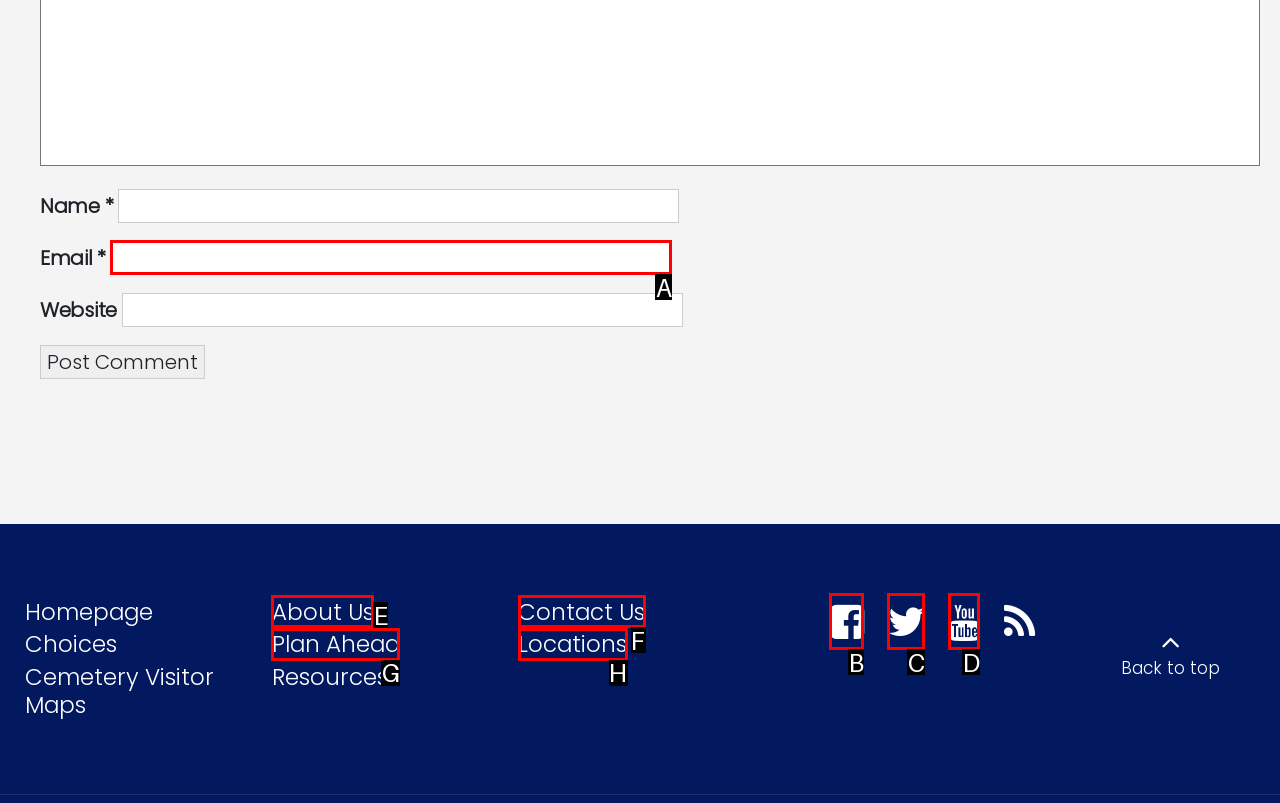Determine which HTML element matches the given description: Contact Us. Provide the corresponding option's letter directly.

F